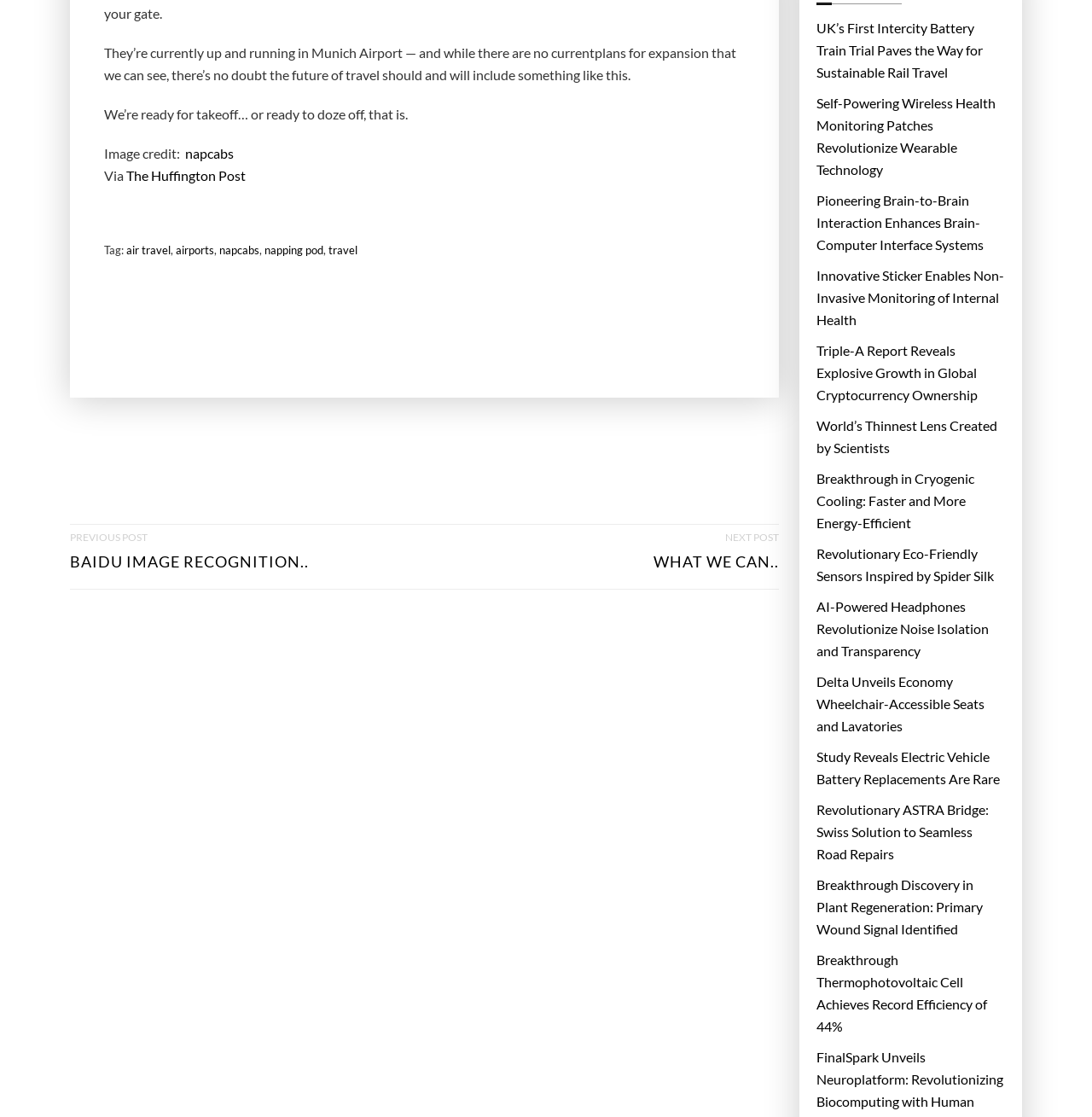Please determine the bounding box coordinates, formatted as (top-left x, top-left y, bottom-right x, bottom-right y), with all values as floating point numbers between 0 and 1. Identify the bounding box of the region described as: air travel

[0.116, 0.214, 0.156, 0.234]